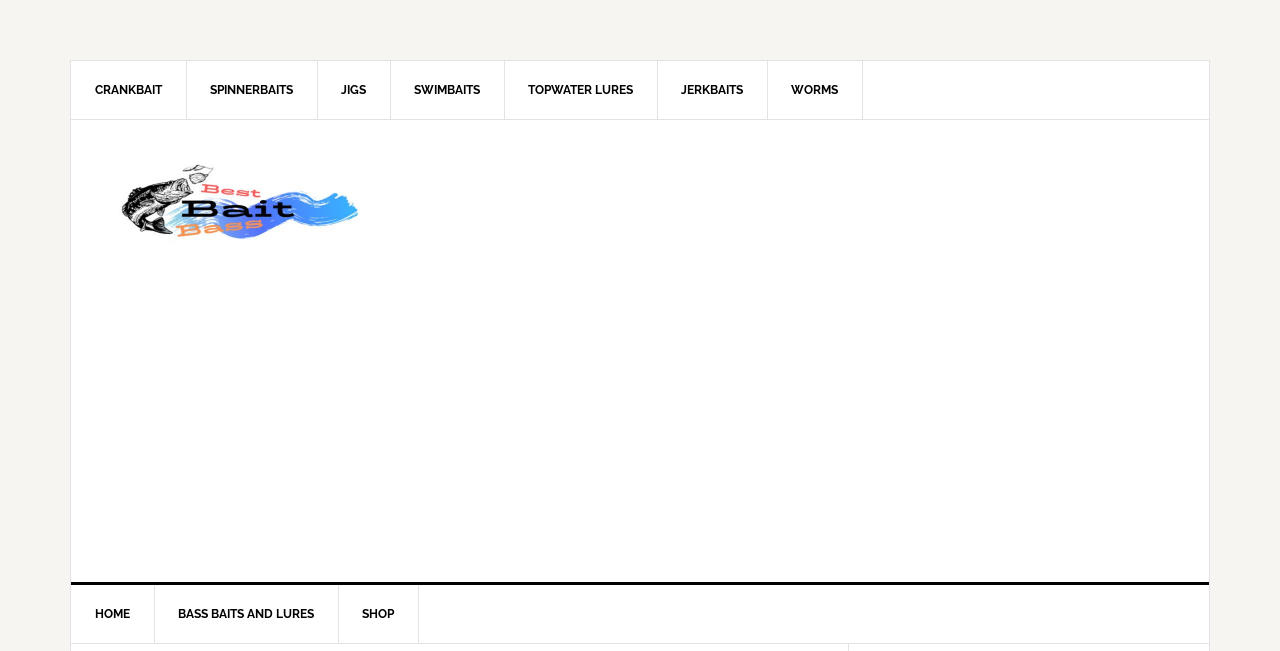What type of fishing is the KastKing Perigee II rod suitable for?
Look at the image and respond with a one-word or short-phrase answer.

Saltwater and freshwater